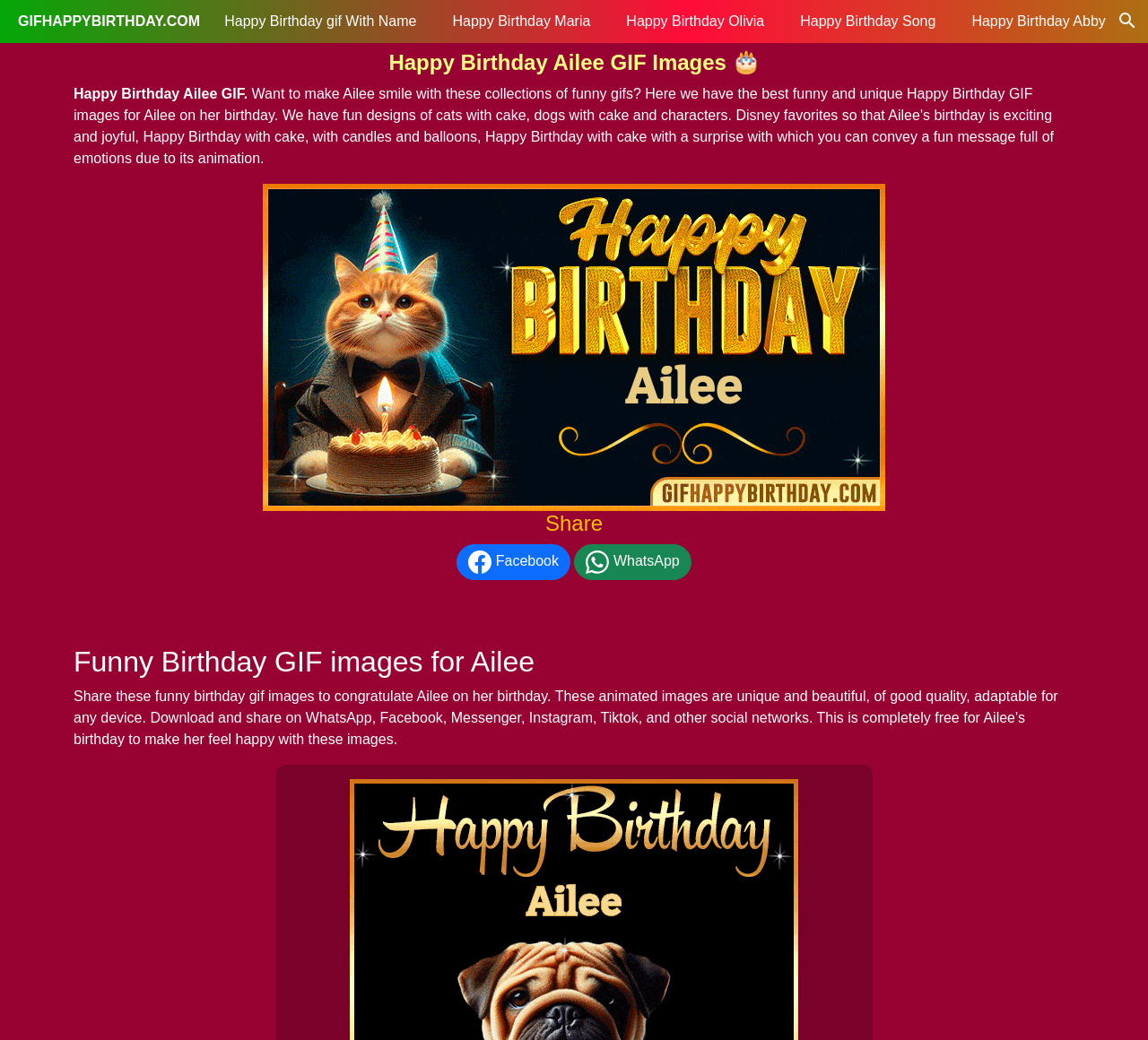Identify the bounding box coordinates of the clickable region to carry out the given instruction: "View funny birthday GIF images for Ailee".

[0.064, 0.619, 0.936, 0.653]